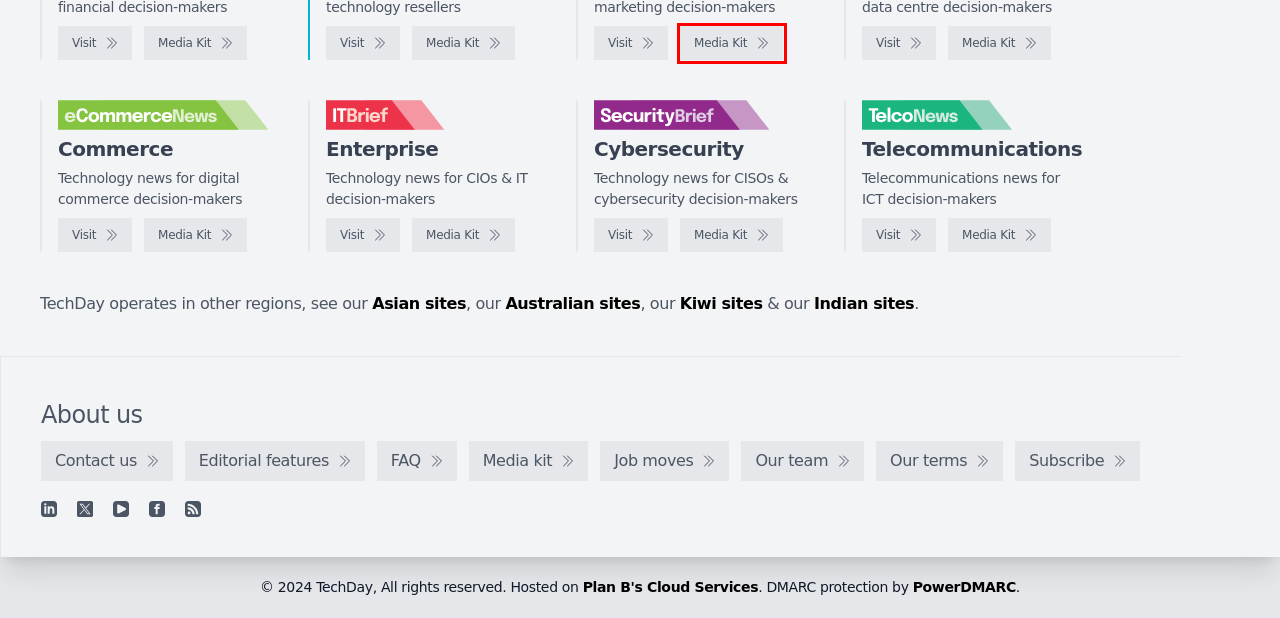Look at the screenshot of a webpage, where a red bounding box highlights an element. Select the best description that matches the new webpage after clicking the highlighted element. Here are the candidates:
A. IT Brief UK - Technology news for CIOs & IT decision-makers
B. IT Brief UK - Media kit
C. TelcoNews UK - Telecommunications news for ICT decision-makers
D. TechDay Asia - Asia's technology news network
E. eCommerceNews UK - Technology news for digital commerce decision-makers
F. eCommerceNews UK - Media kit
G. CFOtech UK - Media kit
H. CMOtech UK - Media kit

H